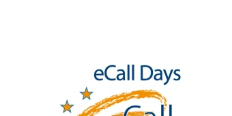What does the orange swirling graphic symbolize?
Refer to the image and respond with a one-word or short-phrase answer.

Innovation and connectivity